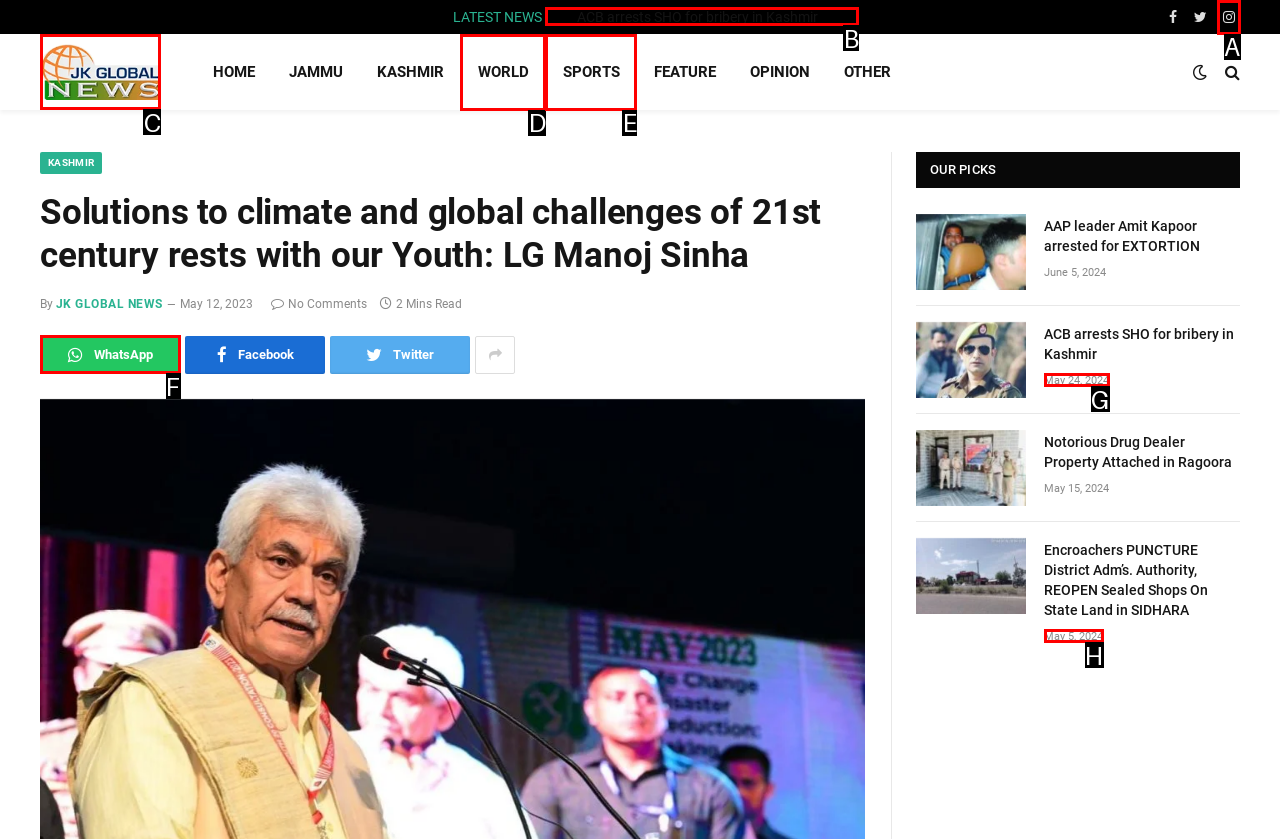Based on the element description: May 5, 2024, choose the best matching option. Provide the letter of the option directly.

H